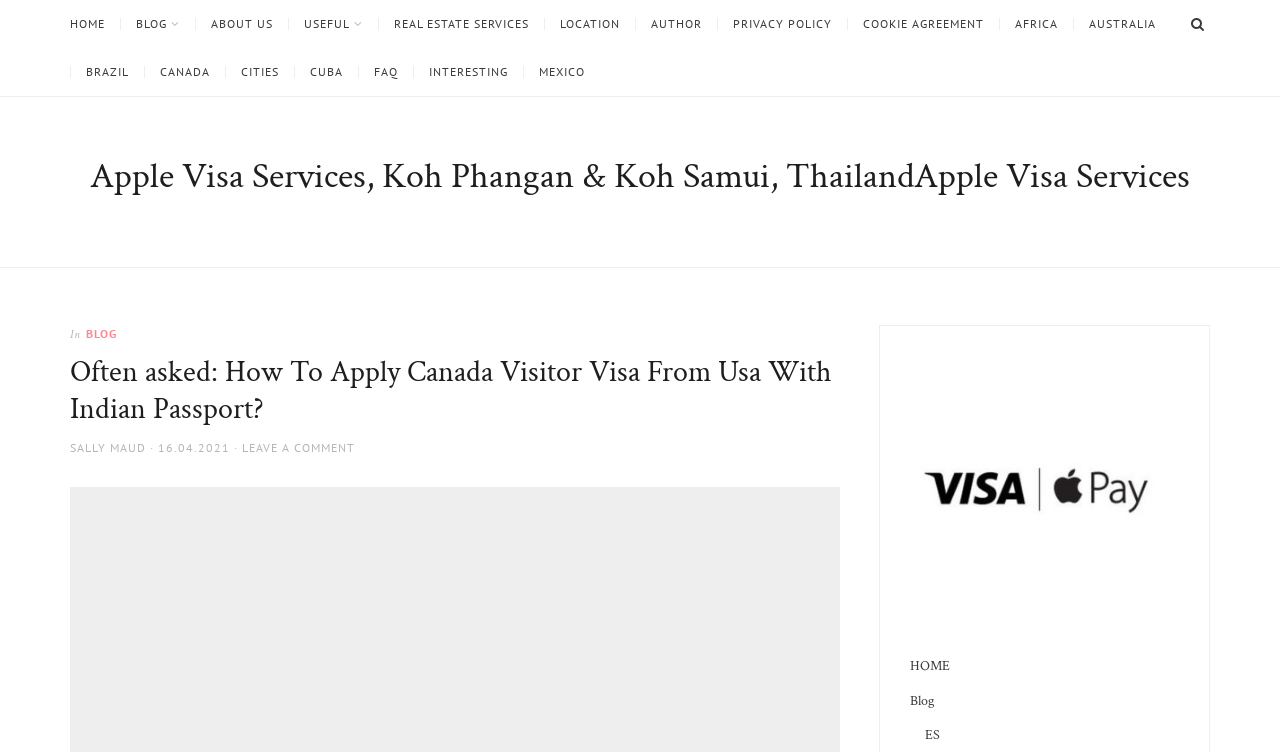Specify the bounding box coordinates of the area to click in order to execute this command: 'Read the blog'. The coordinates should consist of four float numbers ranging from 0 to 1, and should be formatted as [left, top, right, bottom].

[0.094, 0.024, 0.152, 0.04]